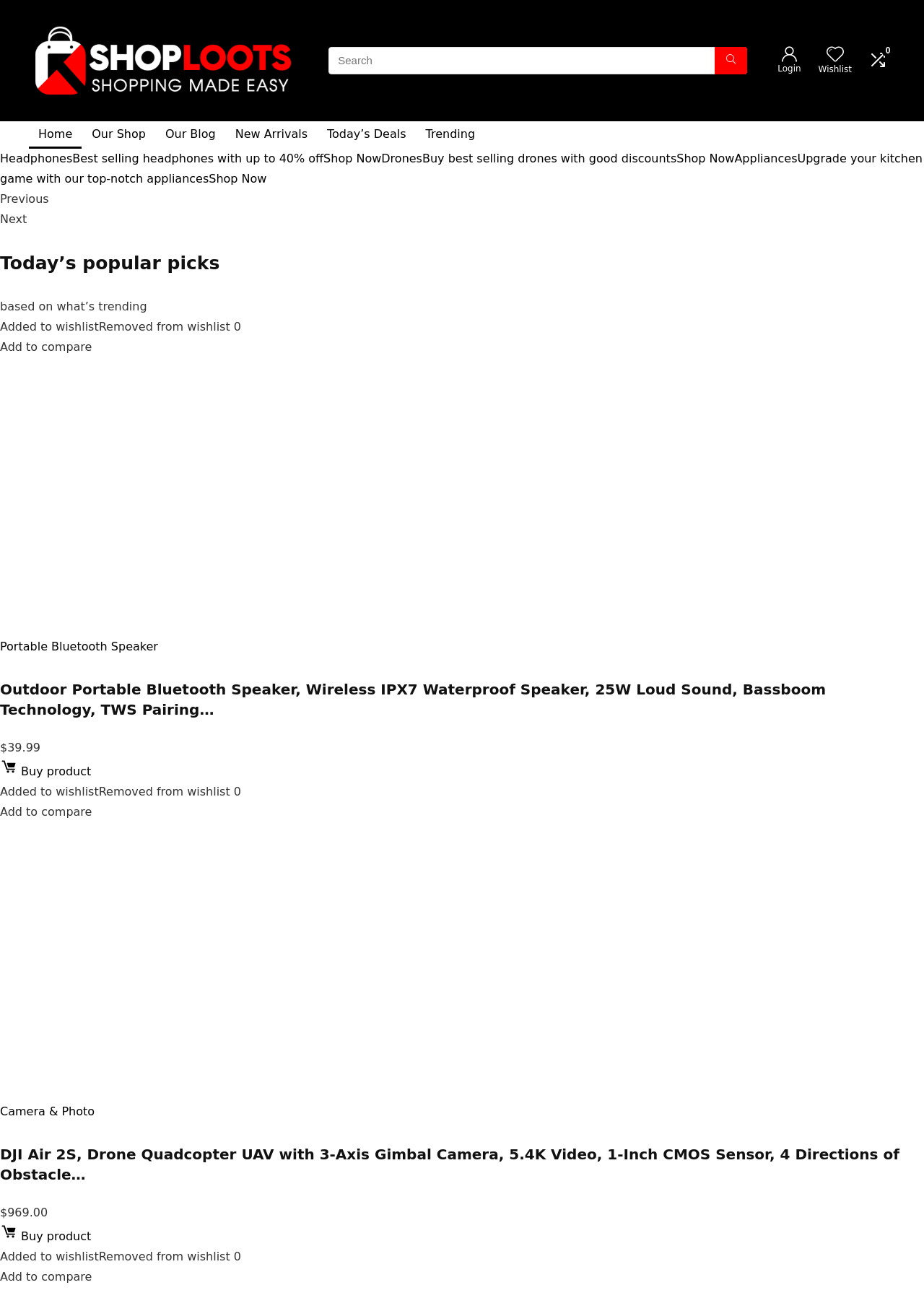Provide the bounding box coordinates of the UI element this sentence describes: "Home".

[0.031, 0.093, 0.088, 0.115]